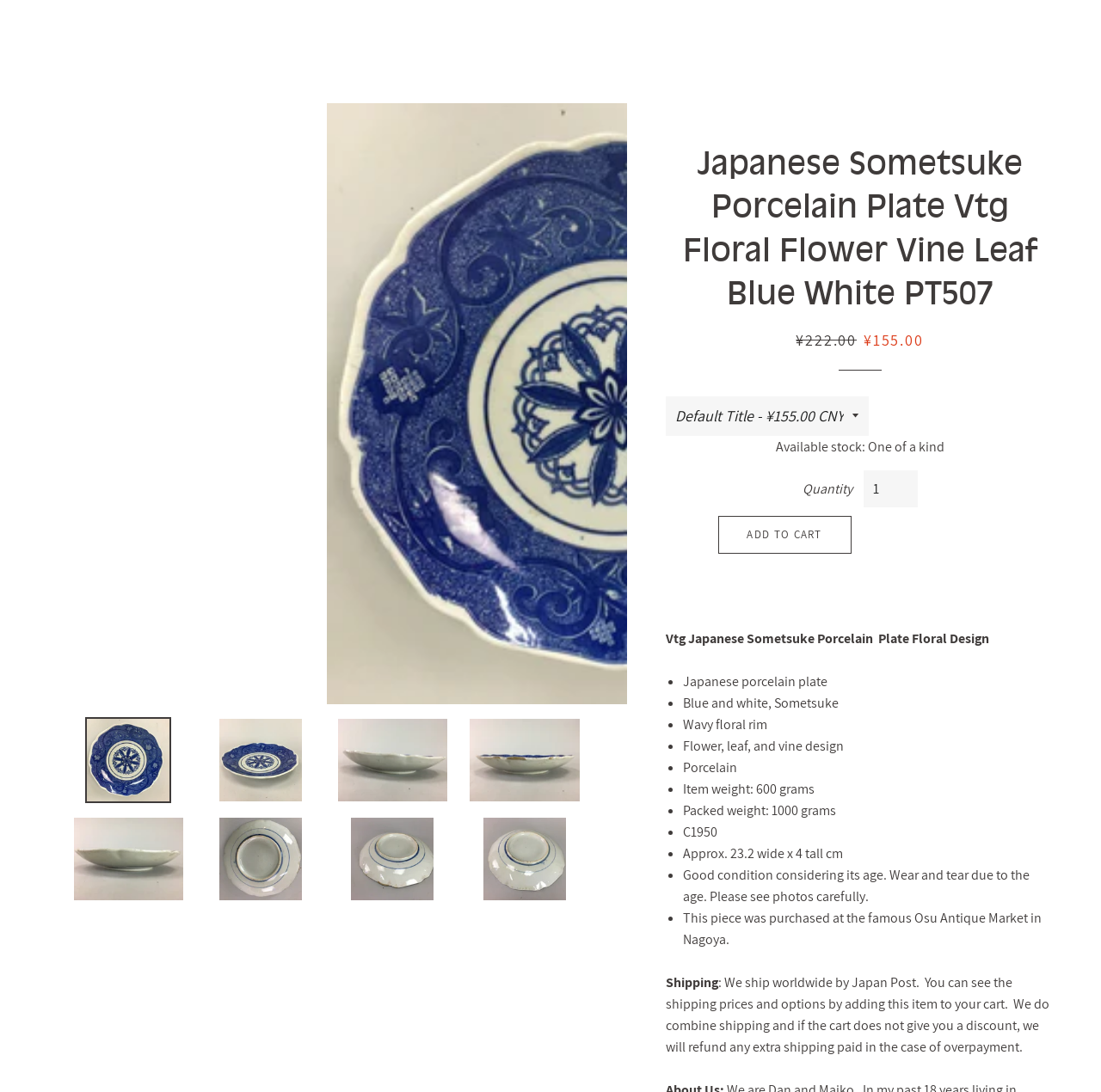What type of item is being sold on this webpage?
Can you provide an in-depth and detailed response to the question?

Based on the webpage content, specifically the image and link text 'Japanese Sometsuke Porcelain Plate Vtg Floral Flower Vine Leaf Blue White PT507', it can be inferred that the item being sold is a porcelain plate.